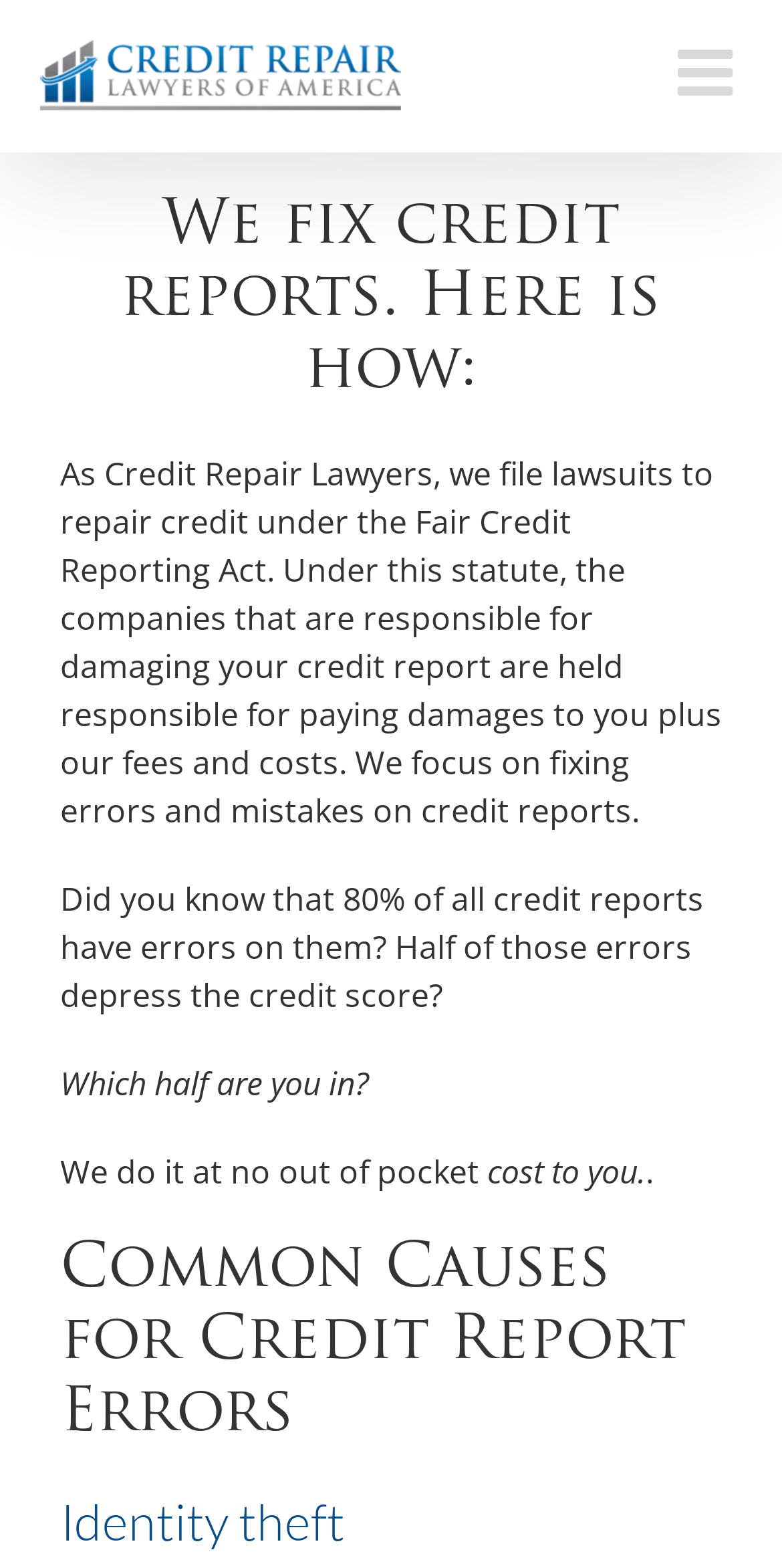Please look at the image and answer the question with a detailed explanation: What do credit repair lawyers file to repair credit?

According to the webpage, credit repair lawyers file lawsuits to repair credit under the Fair Credit Reporting Act, which holds companies responsible for damaging credit reports accountable for paying damages to the individual plus the lawyers' fees and costs.